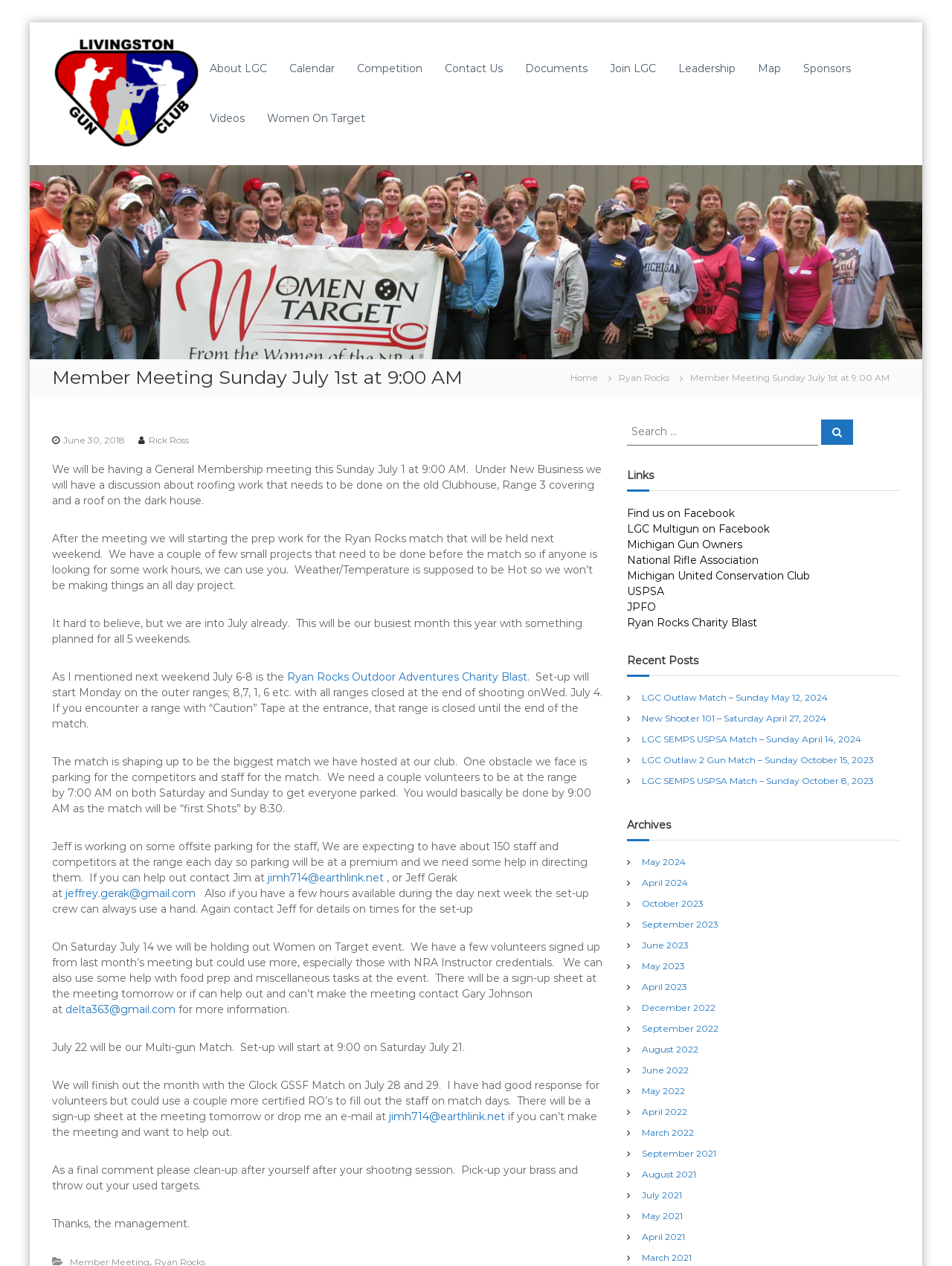Locate the primary heading on the webpage and return its text.

Member Meeting Sunday July 1st at 9:00 AM